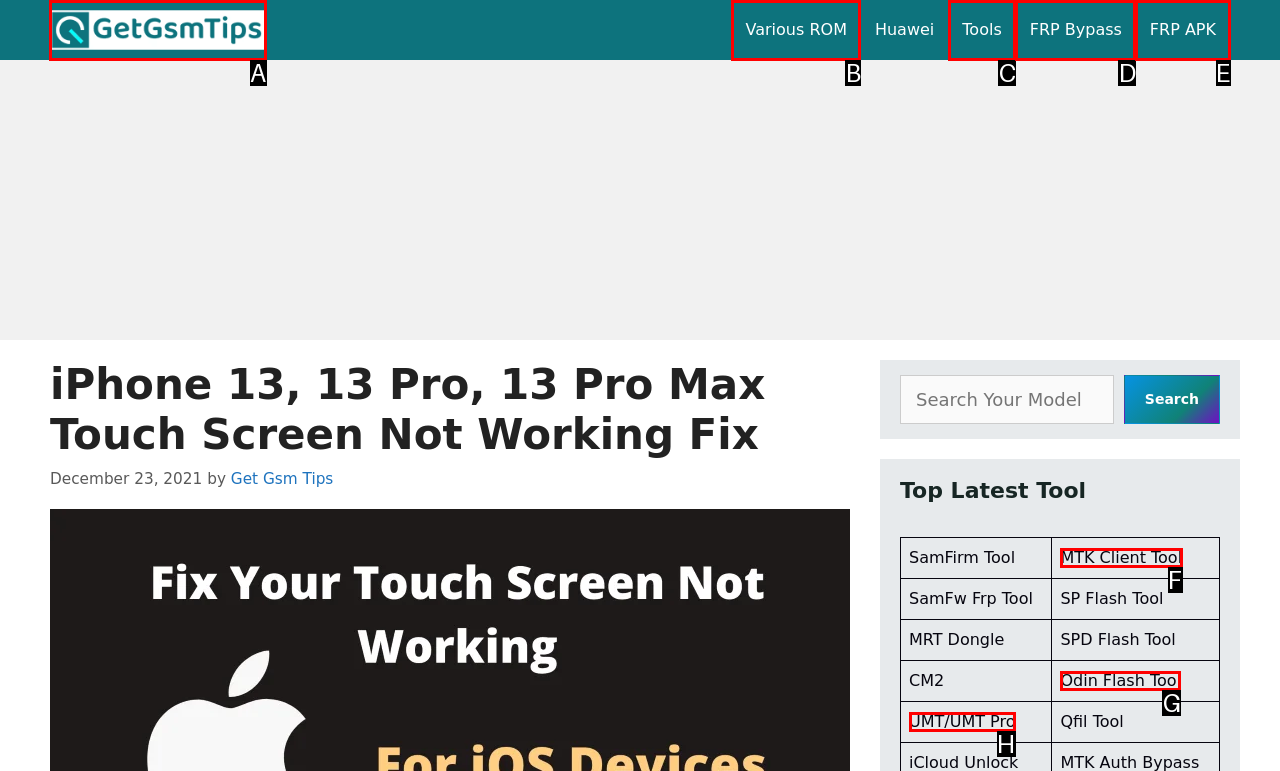Select the appropriate HTML element that needs to be clicked to execute the following task: Click on Get Gsm Tips. Respond with the letter of the option.

A